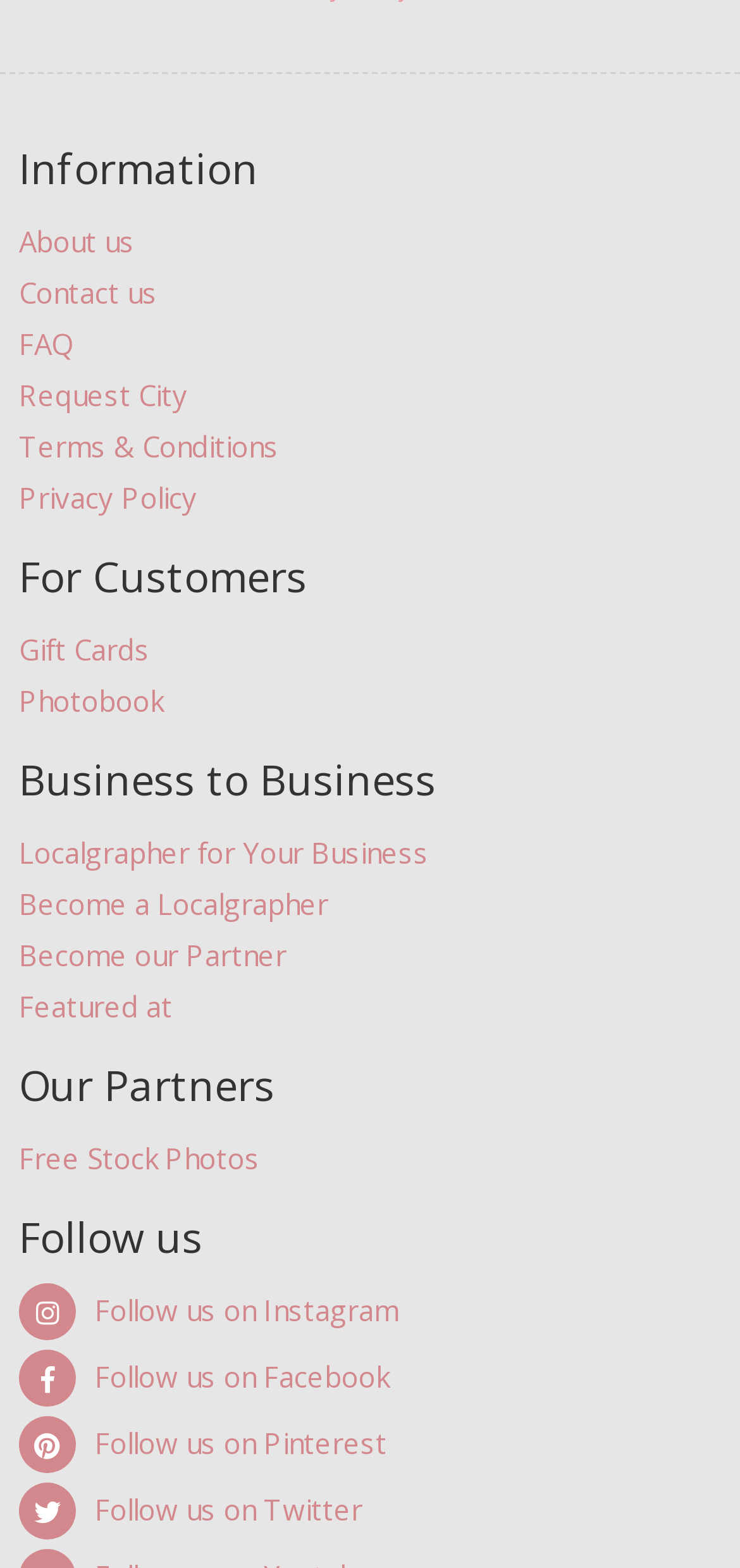Use a single word or phrase to answer the following:
What is the category of 'Gift Cards'?

For Customers